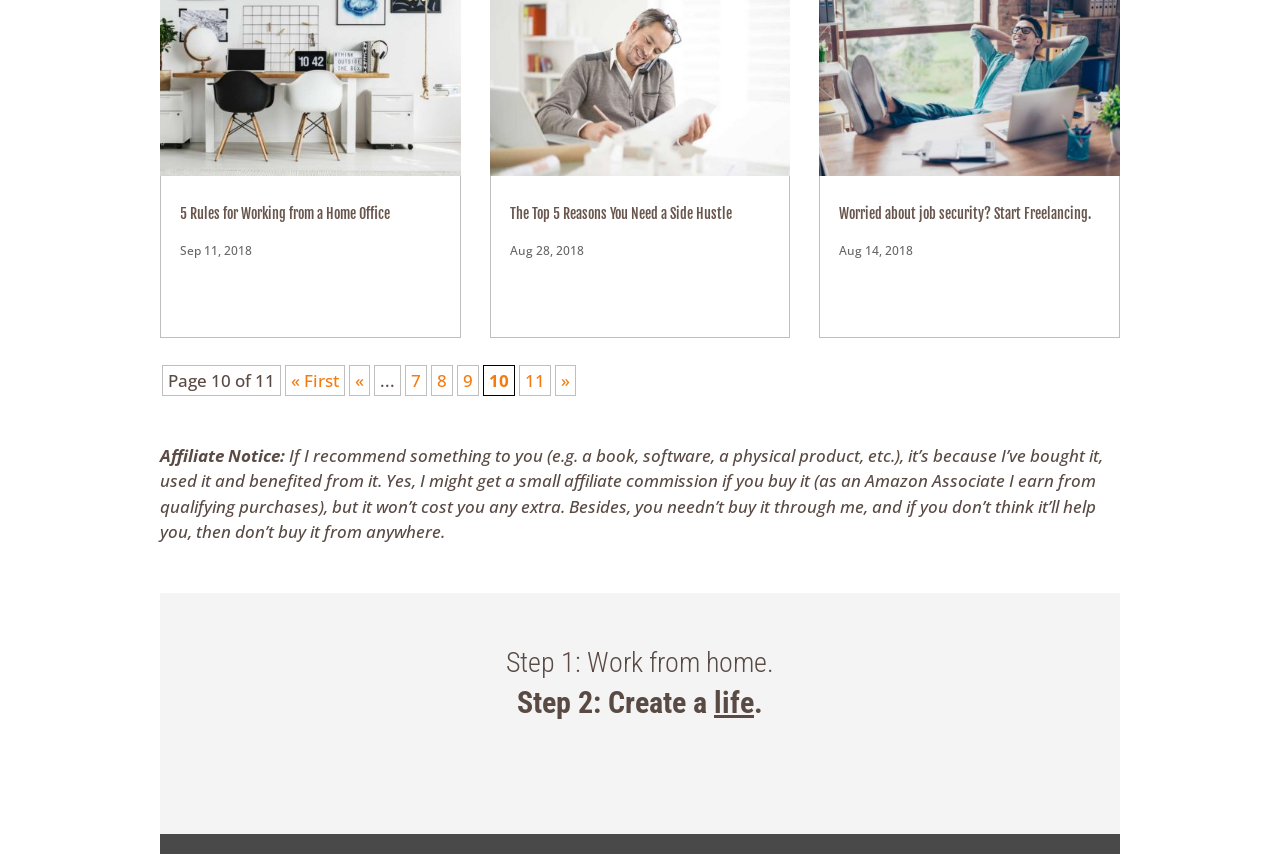Based on the element description Remote Work Academy, identify the bounding box coordinates for the UI element. The coordinates should be in the format (top-left x, top-left y, bottom-right x, bottom-right y) and within the 0 to 1 range.

[0.402, 0.871, 0.598, 0.93]